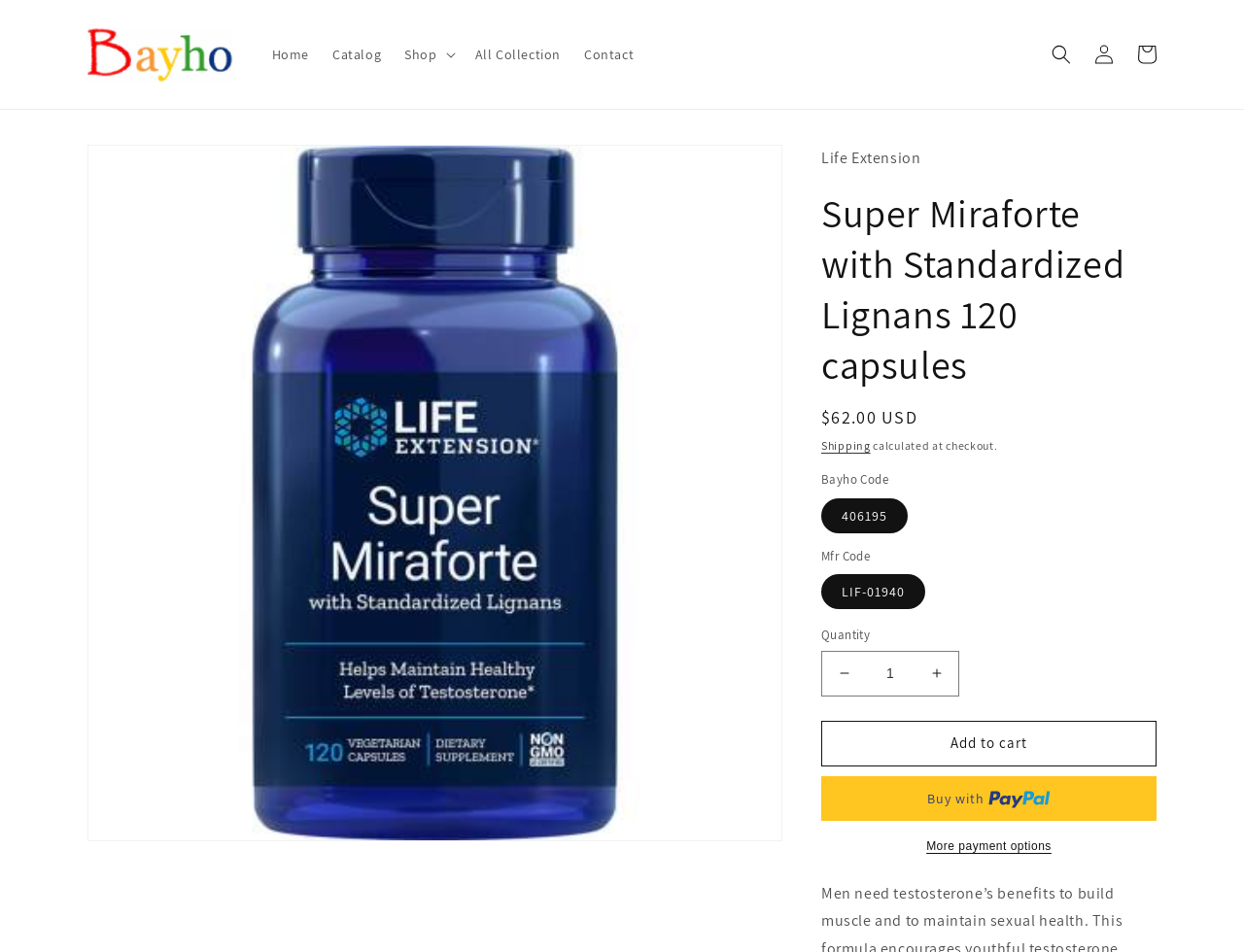Provide a one-word or brief phrase answer to the question:
How can I navigate to the product information?

Click 'Skip to product information'